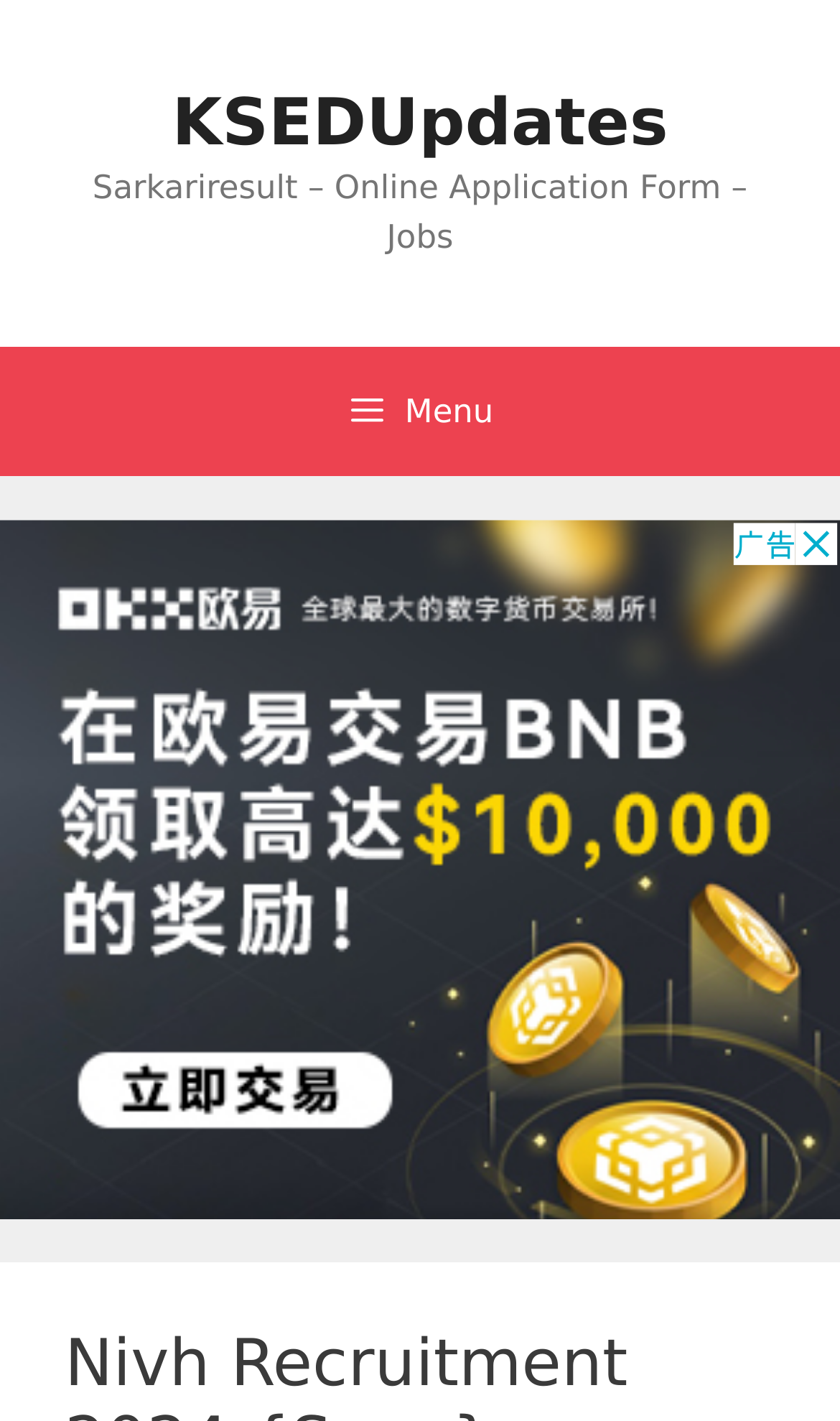Using the image as a reference, answer the following question in as much detail as possible:
What is the primary navigation menu?

The primary navigation menu can be identified by looking at the navigation element with the label 'Primary'. This element is located below the banner and contains a button with a menu icon, indicating that it is the primary navigation menu.